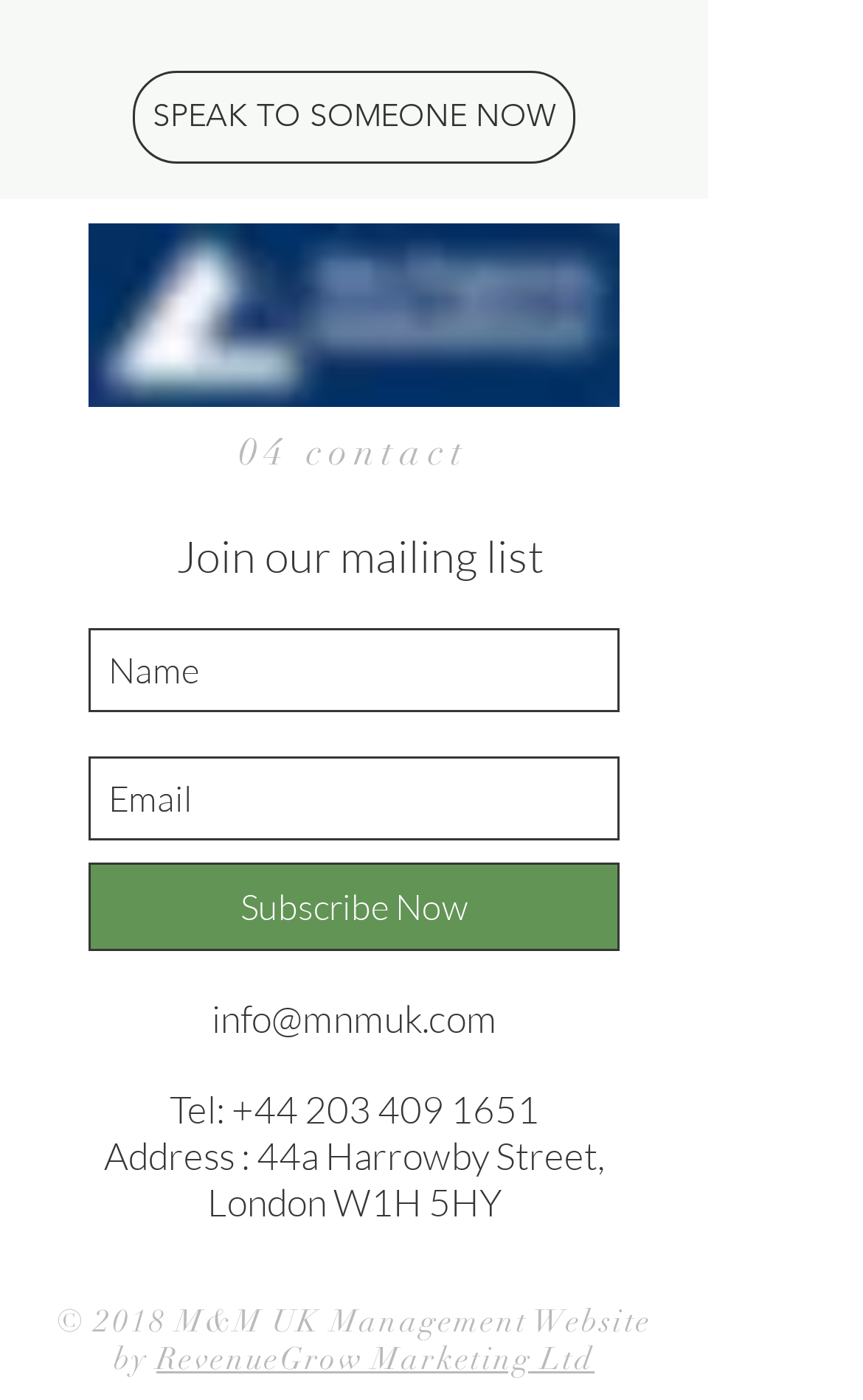Identify the bounding box coordinates for the UI element described as: "info@mnmuk.com".

[0.245, 0.711, 0.576, 0.744]